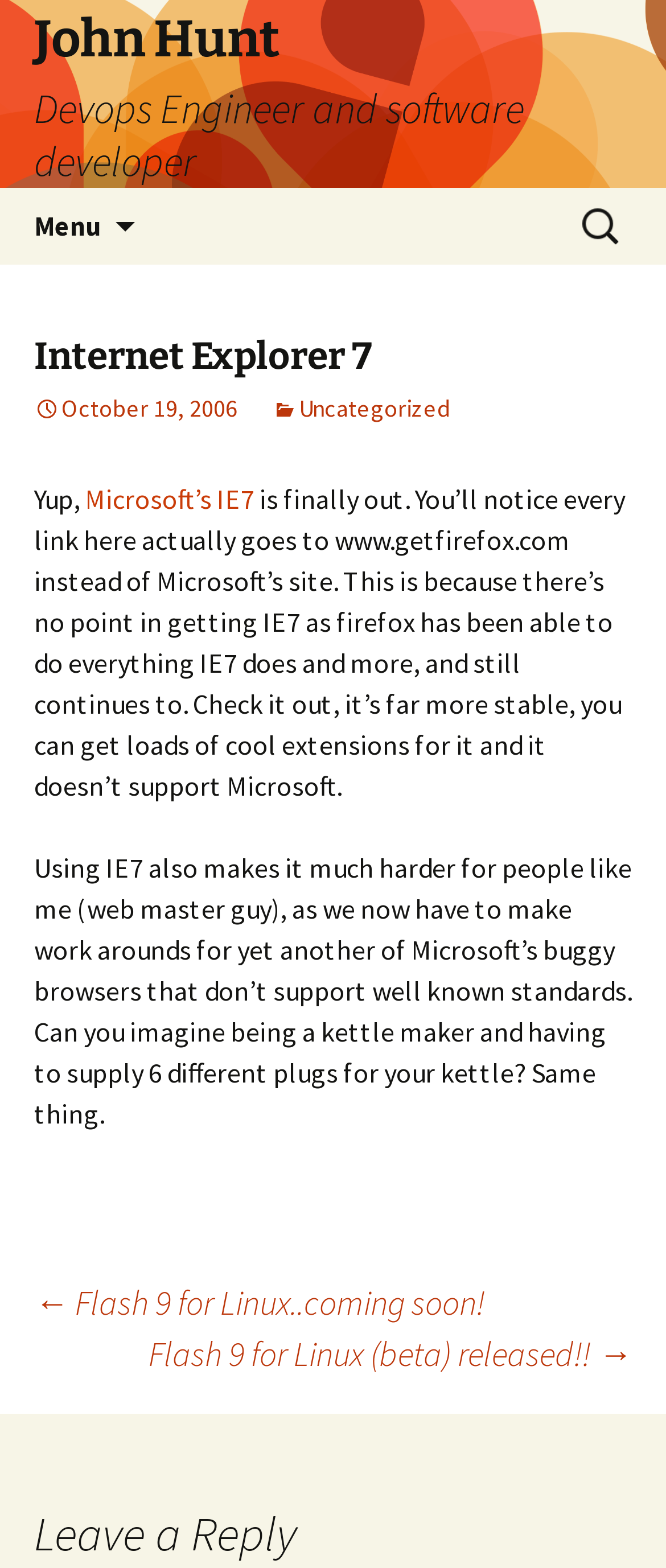Please provide the bounding box coordinates for the element that needs to be clicked to perform the following instruction: "Read about Internet Explorer 7". The coordinates should be given as four float numbers between 0 and 1, i.e., [left, top, right, bottom].

[0.051, 0.212, 0.949, 0.243]